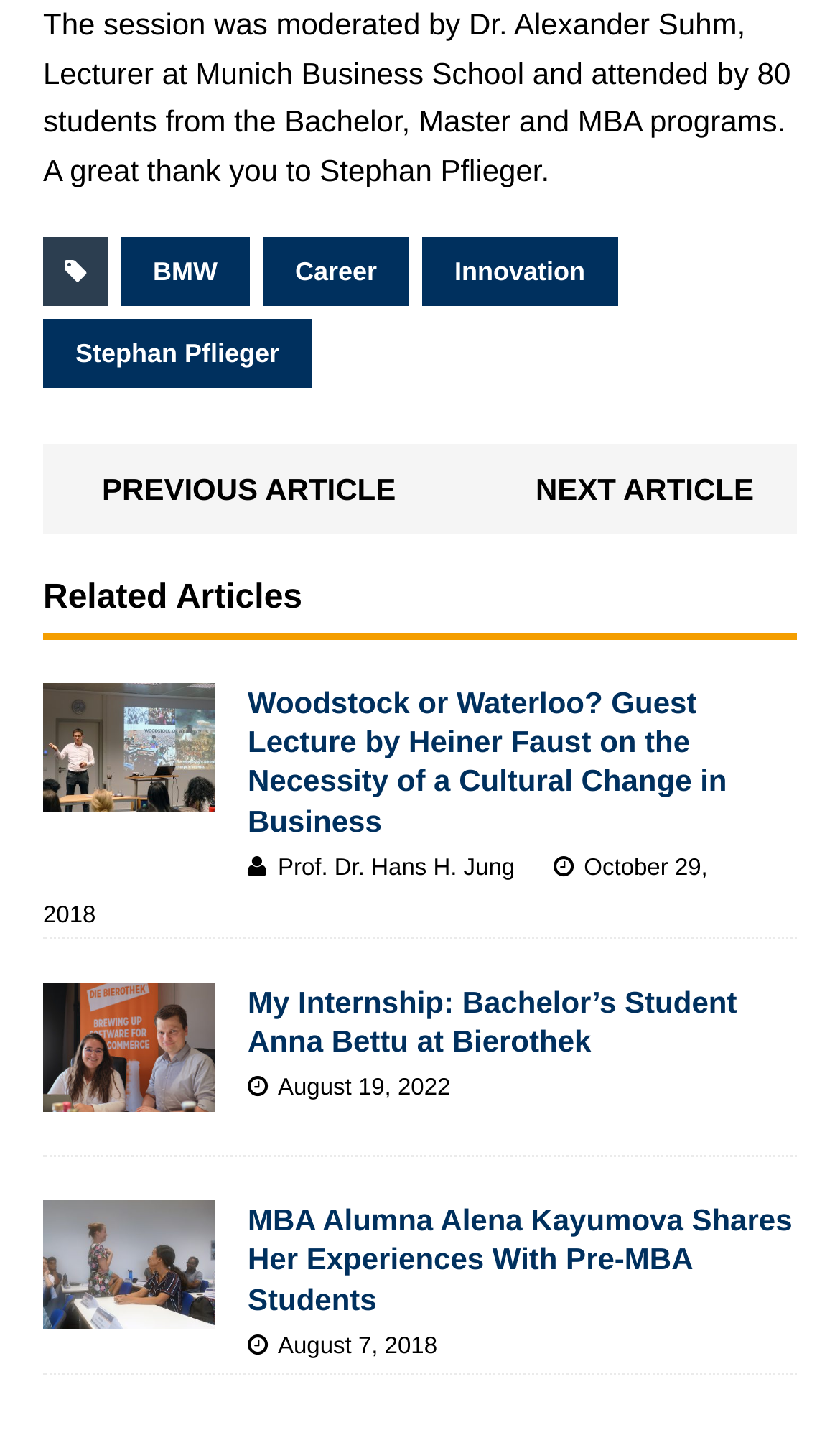What is the date of the article 'My Internship: Bachelor’s Student Anna Bettu at Bierothek'? Analyze the screenshot and reply with just one word or a short phrase.

August 19, 2022